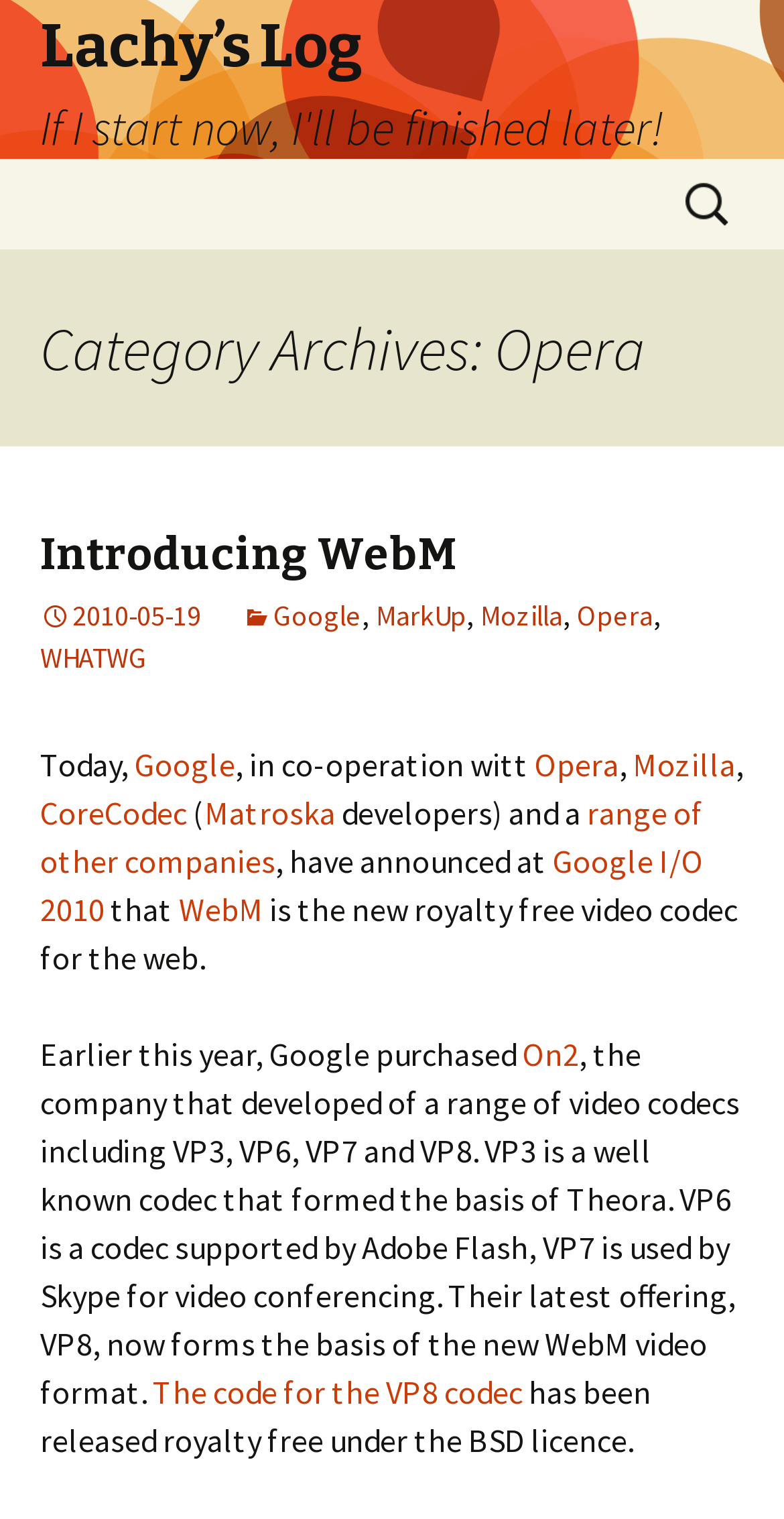Ascertain the bounding box coordinates for the UI element detailed here: "Introducing WebM". The coordinates should be provided as [left, top, right, bottom] with each value being a float between 0 and 1.

[0.051, 0.347, 0.585, 0.383]